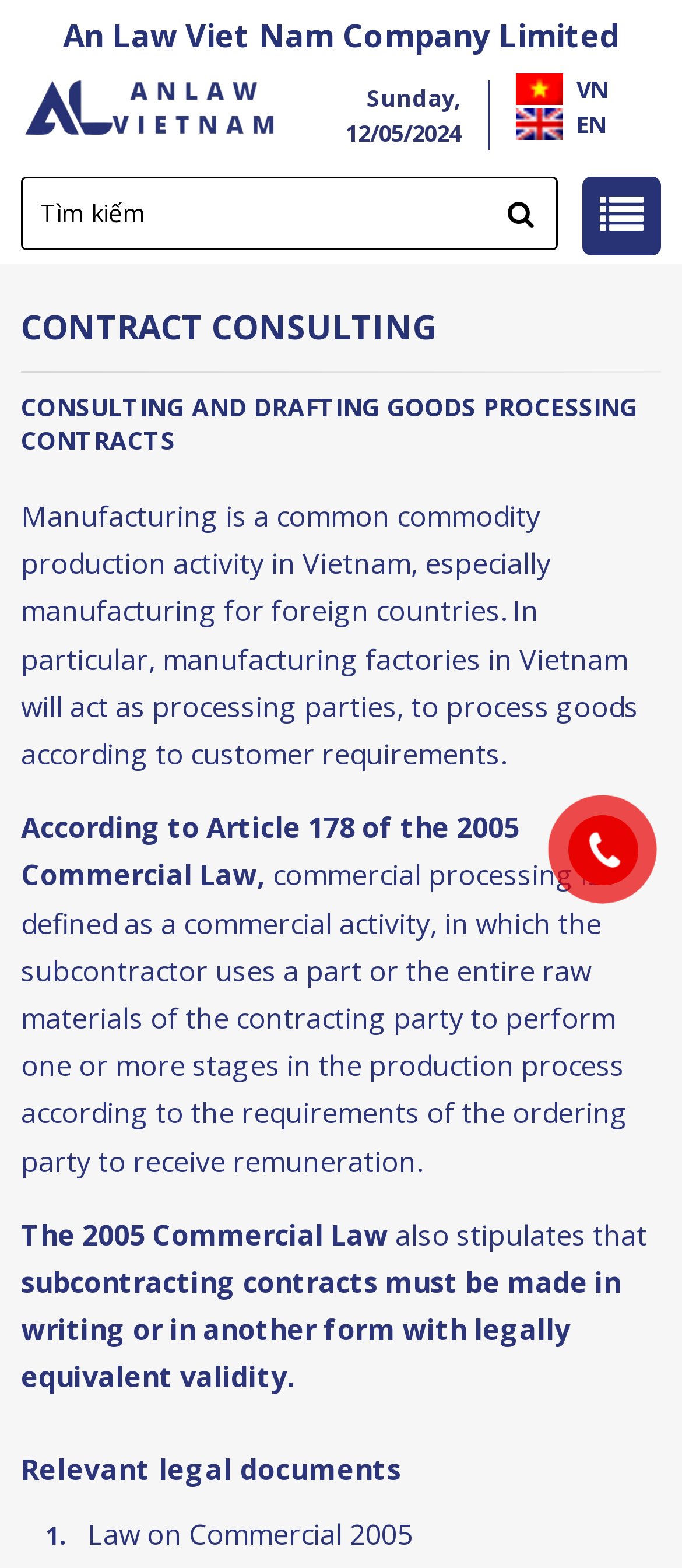Bounding box coordinates are specified in the format (top-left x, top-left y, bottom-right x, bottom-right y). All values are floating point numbers bounded between 0 and 1. Please provide the bounding box coordinate of the region this sentence describes: alt="Phone"

[0.883, 0.52, 0.887, 0.565]